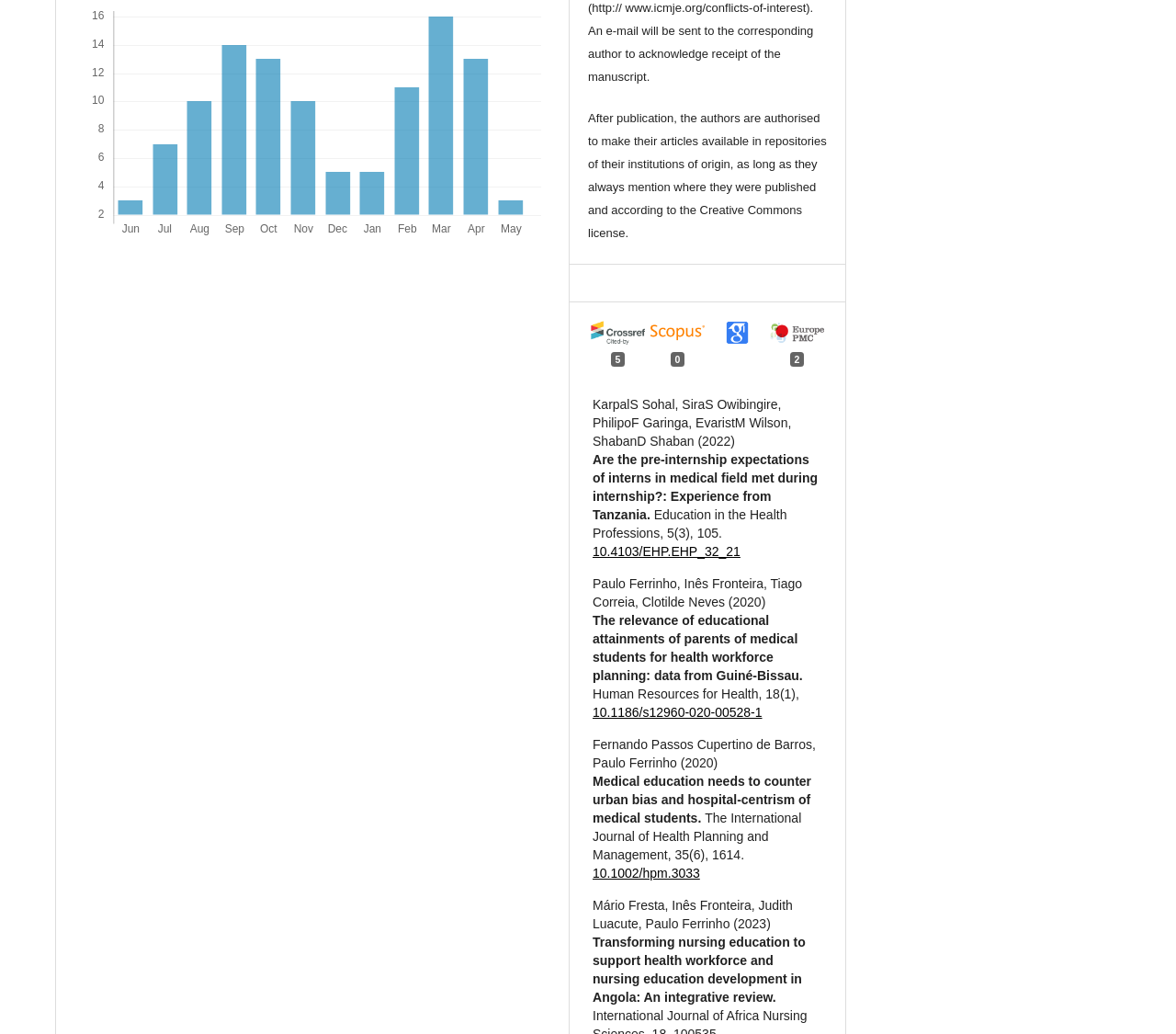Mark the bounding box of the element that matches the following description: "Publication Rules".

[0.578, 0.599, 0.663, 0.613]